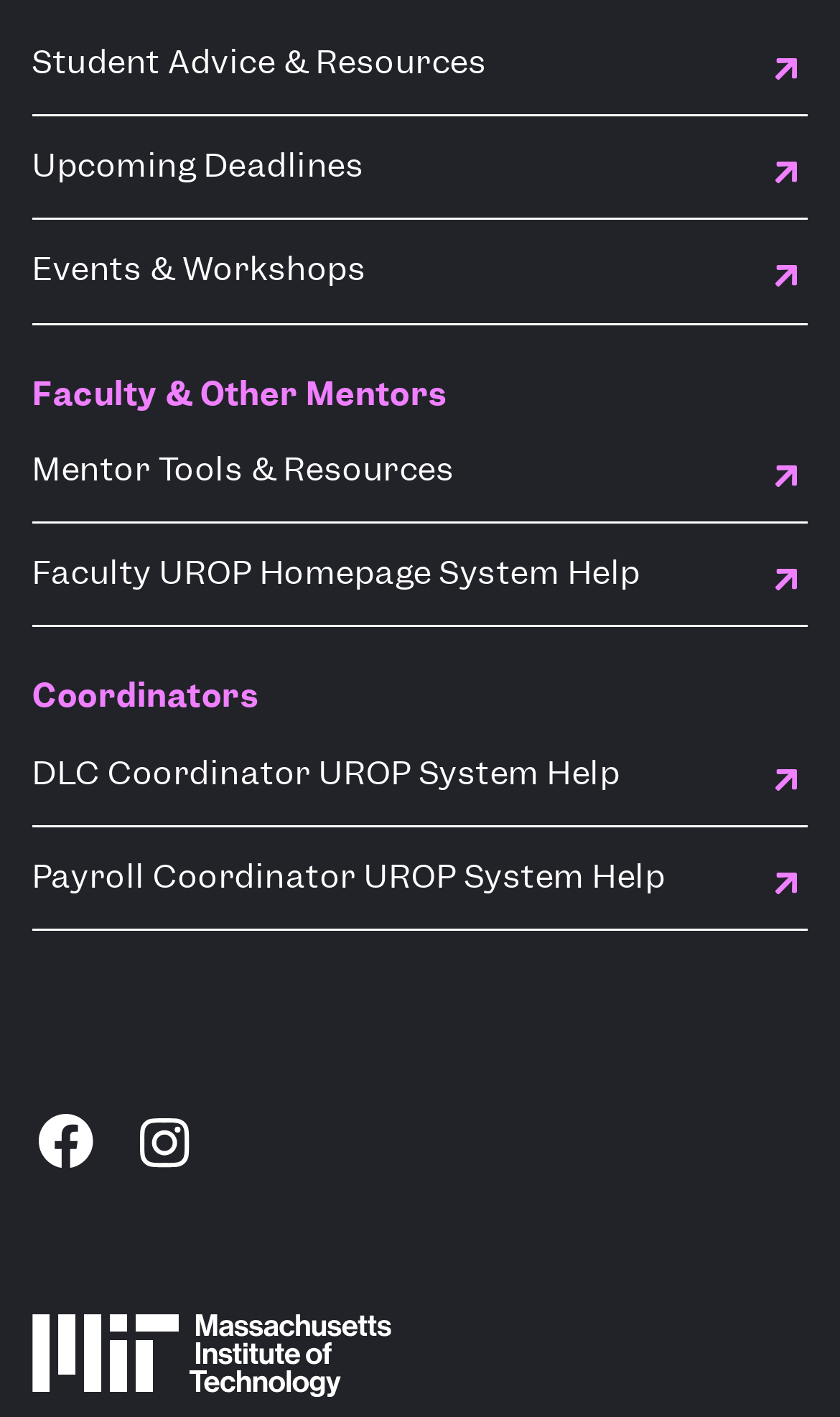Please determine the bounding box coordinates of the clickable area required to carry out the following instruction: "Check upcoming deadlines". The coordinates must be four float numbers between 0 and 1, represented as [left, top, right, bottom].

[0.038, 0.082, 0.962, 0.156]